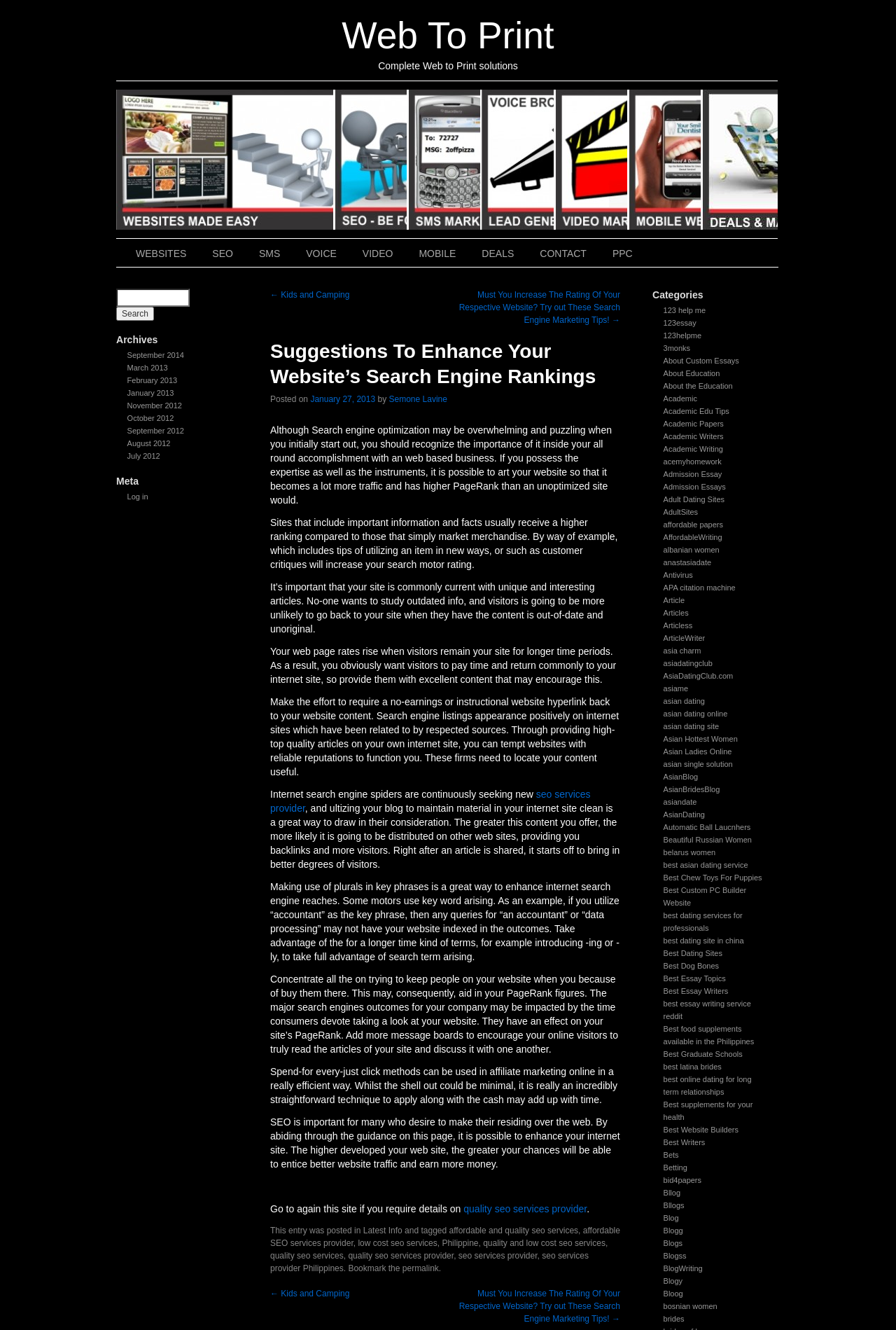What type of services are offered under 'WEBSITES'?
Kindly offer a comprehensive and detailed response to the question.

The link 'WEBSITES' is grouped alongside other links related to web development and design, such as 'SEO', 'SMS', and 'VIDEO'. This suggests that the 'WEBSITES' link is likely related to services or resources for building, designing, and optimizing websites.